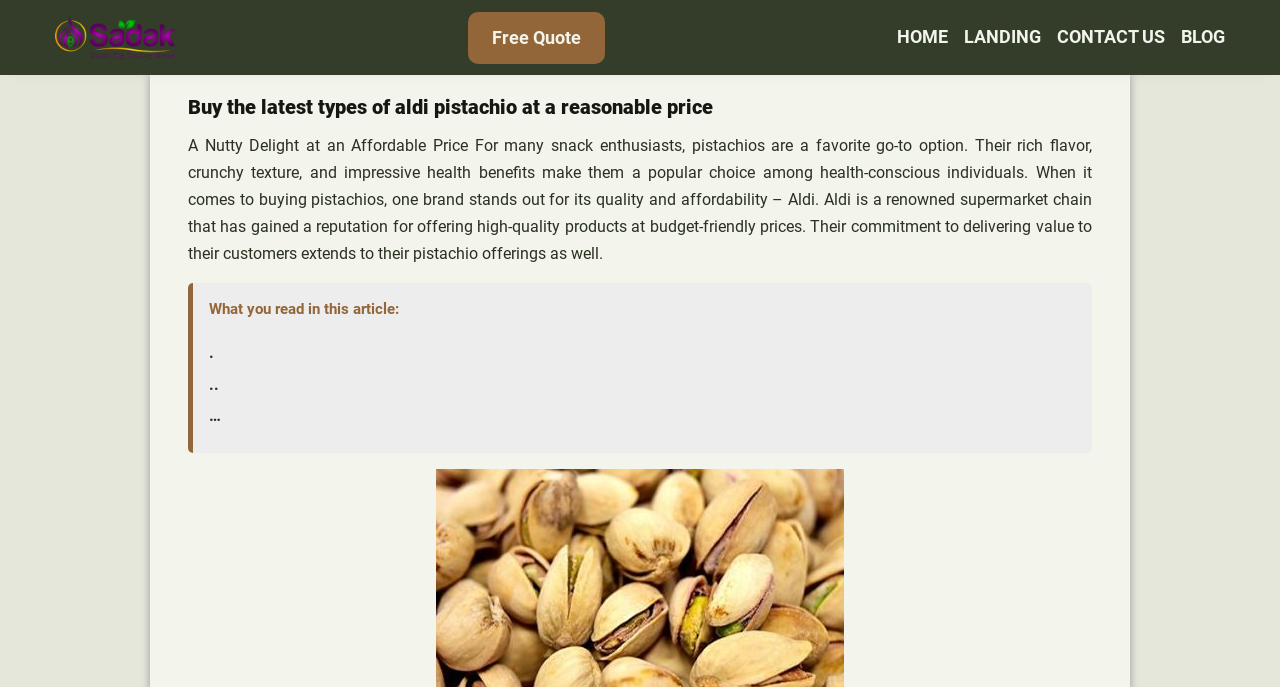Determine the bounding box coordinates in the format (top-left x, top-left y, bottom-right x, bottom-right y). Ensure all values are floating point numbers between 0 and 1. Identify the bounding box of the UI element described by: Blog

[0.923, 0.033, 0.957, 0.076]